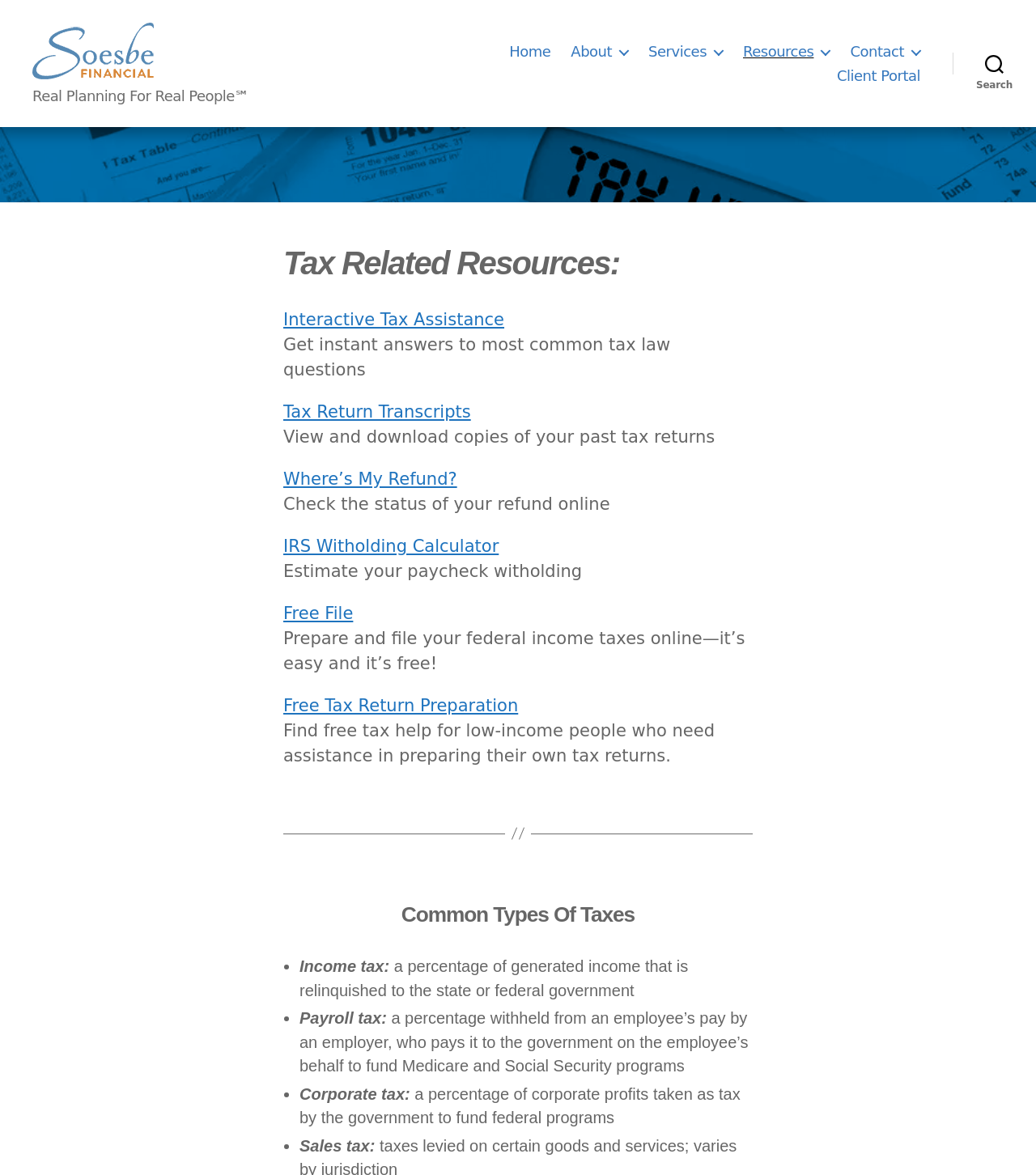Offer a detailed account of what is visible on the webpage.

The webpage is titled "Tax Resources - Soesbe Financial" and appears to be a resource page for tax-related information and tools. At the top left corner, there is a logo of Soesbe Financial, accompanied by the tagline "Real Planning For Real People℠". 

Below the logo, there is a horizontal navigation menu with links to different sections of the website, including "Home", "About", "Services", "Resources", "Contact", and "Client Portal". 

On the right side of the navigation menu, there is a search button. 

The main content of the page is divided into two sections. The first section is titled "Tax Resources" and provides a list of useful tax-related resources and tools. There are 7 links to different resources, including "Interactive Tax Assistance", "Tax Return Transcripts", "Where’s My Refund?", "IRS Withholding Calculator", "Free File", and "Free Tax Return Preparation". Each link is accompanied by a brief description of the resource.

The second section is titled "Common Types Of Taxes" and provides a list of four types of taxes, including income tax, payroll tax, corporate tax, and sales tax. Each type of tax is described in a brief sentence or two.